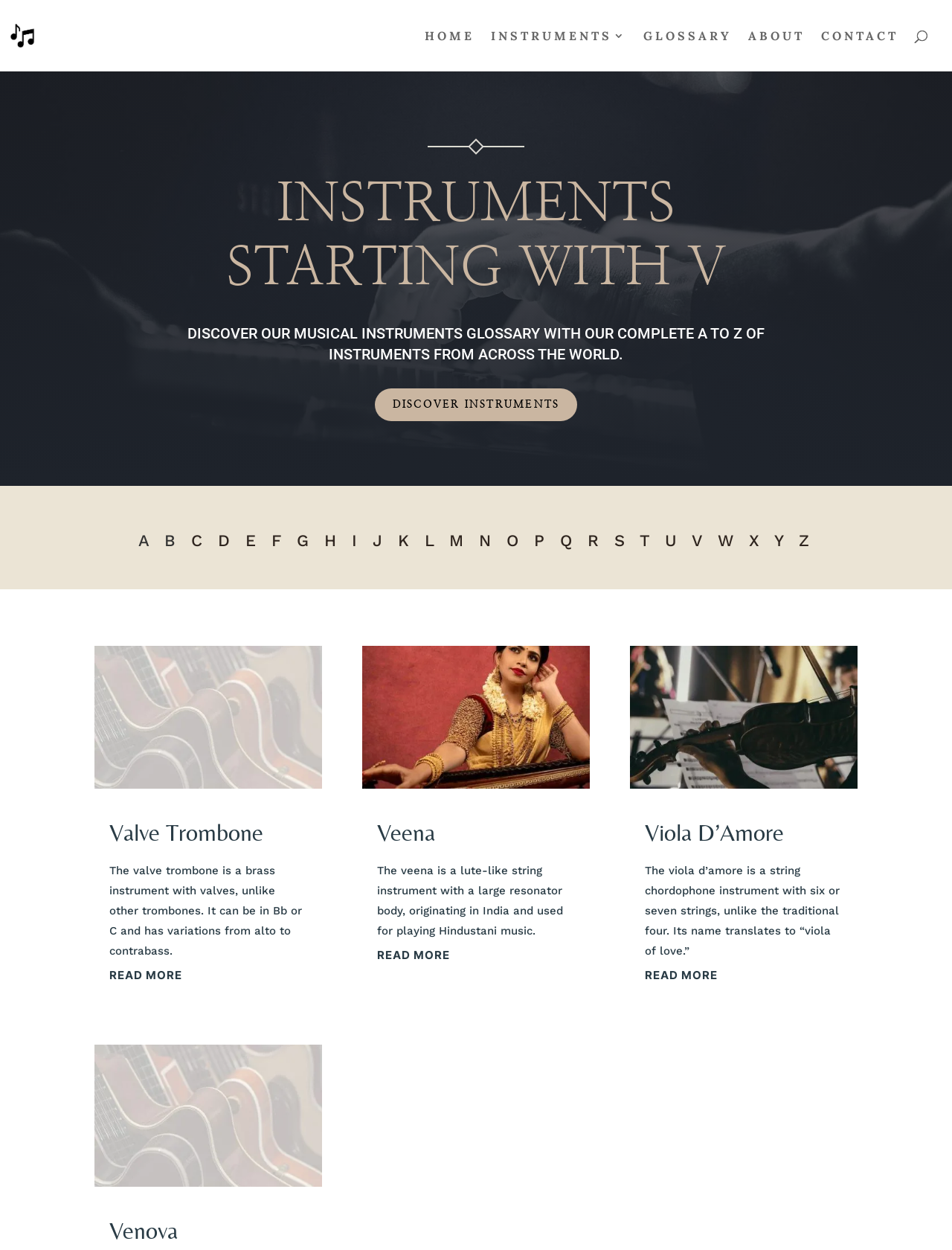What is the Valve Trombone?
Answer the question with a single word or phrase by looking at the picture.

A brass instrument with valves